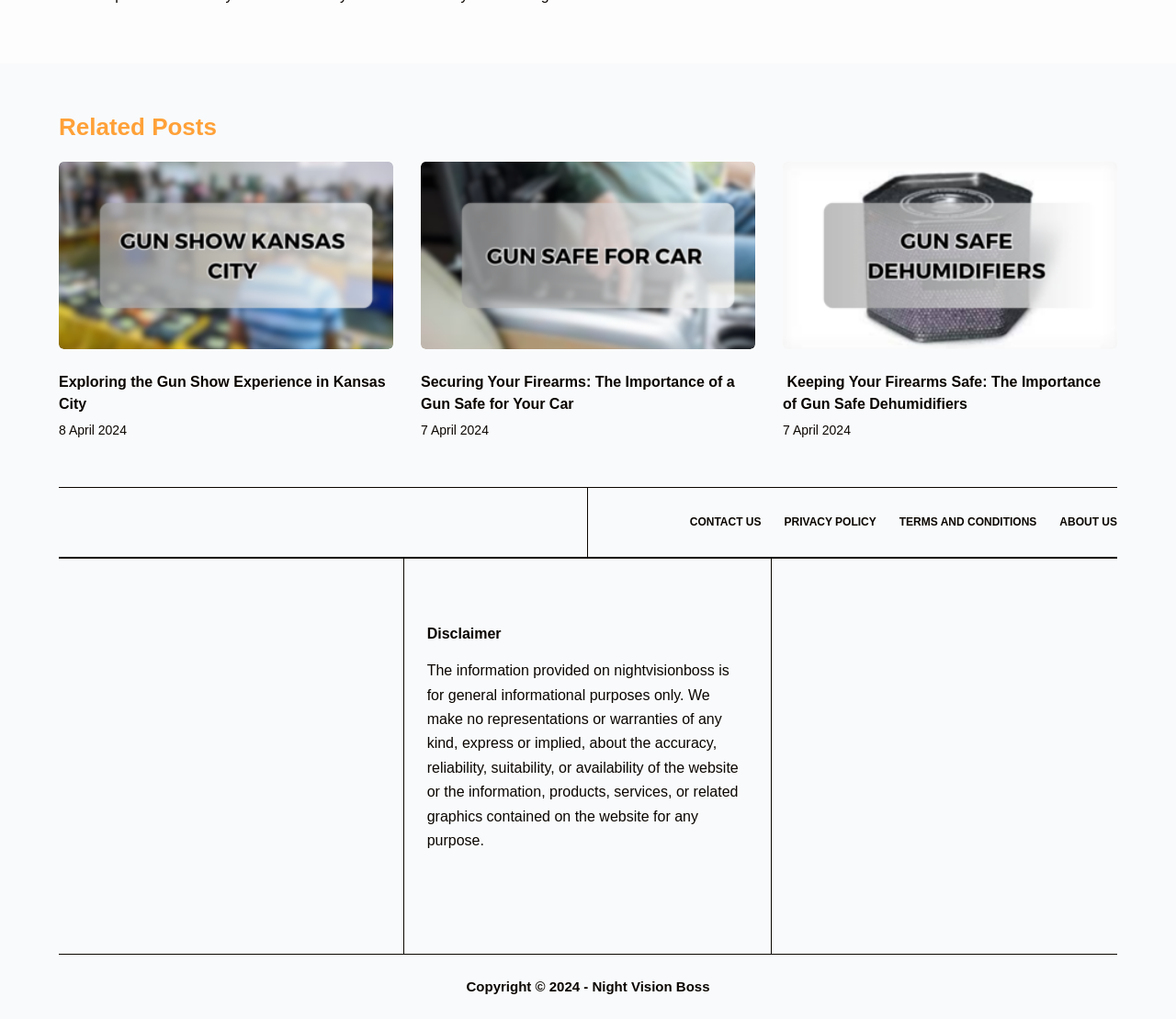What is the date of the second related post?
Using the information from the image, give a concise answer in one word or a short phrase.

7 April 2024